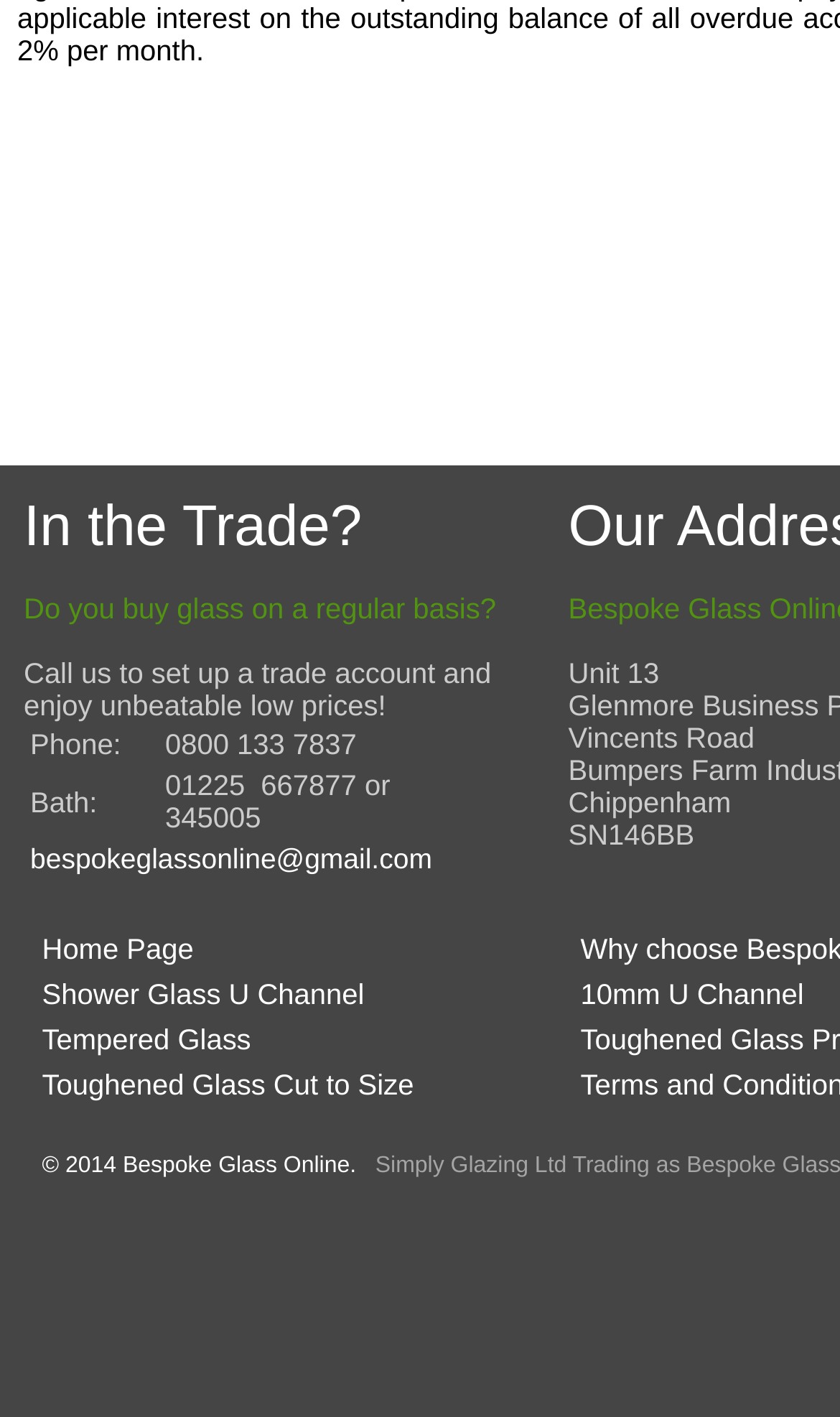Give a concise answer using one word or a phrase to the following question:
What is the phone number for trade account?

0800 133 7837